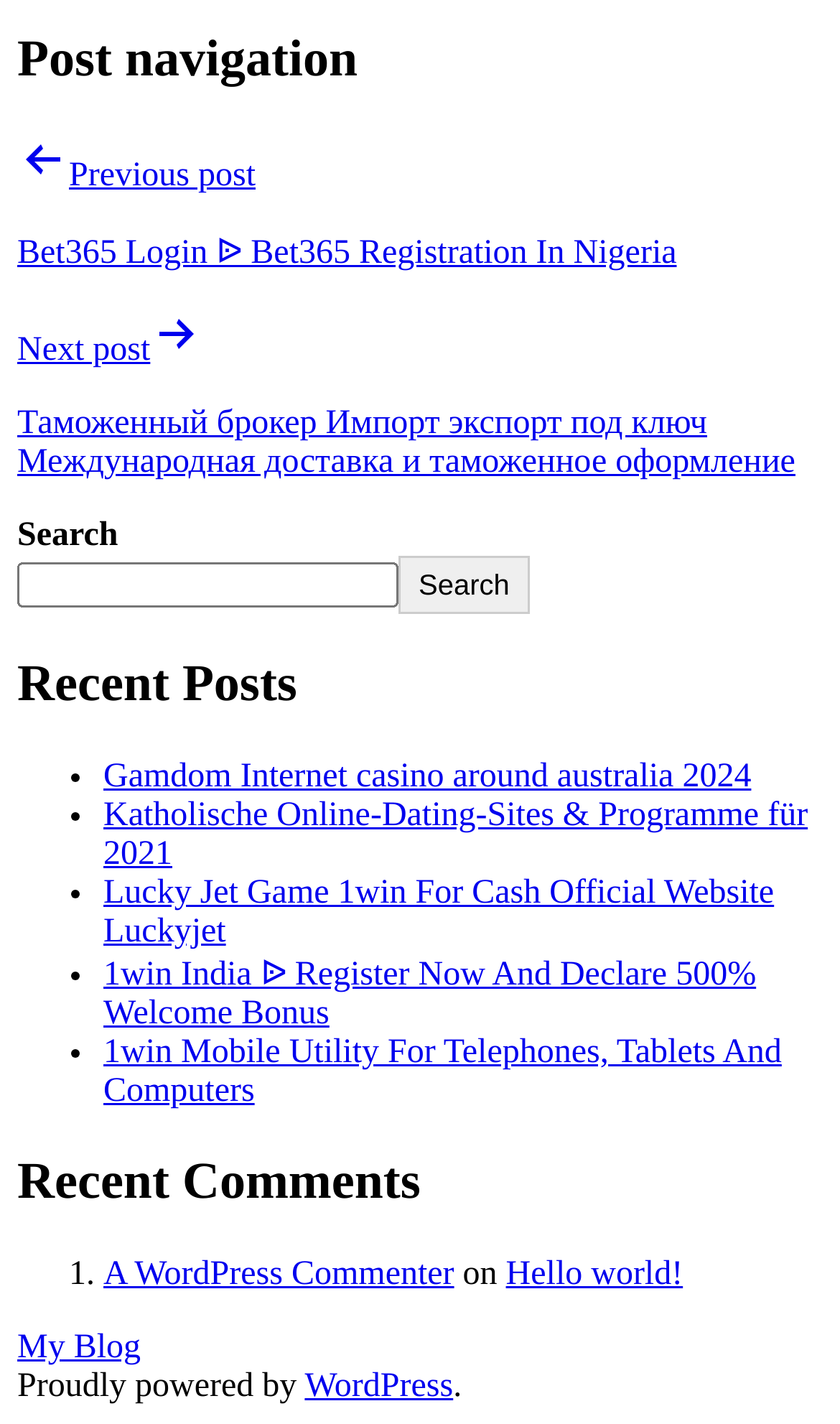What type of content is listed under 'Recent Posts'?
Use the image to give a comprehensive and detailed response to the question.

The 'Recent Posts' section contains a list of links to various posts, each with a bullet point marker. The links have descriptive text, such as 'Gamdom Internet casino around australia 2024' and 'Katholische Online-Dating-Sites & Programme für 2021', which suggests that they are links to individual posts on the website.